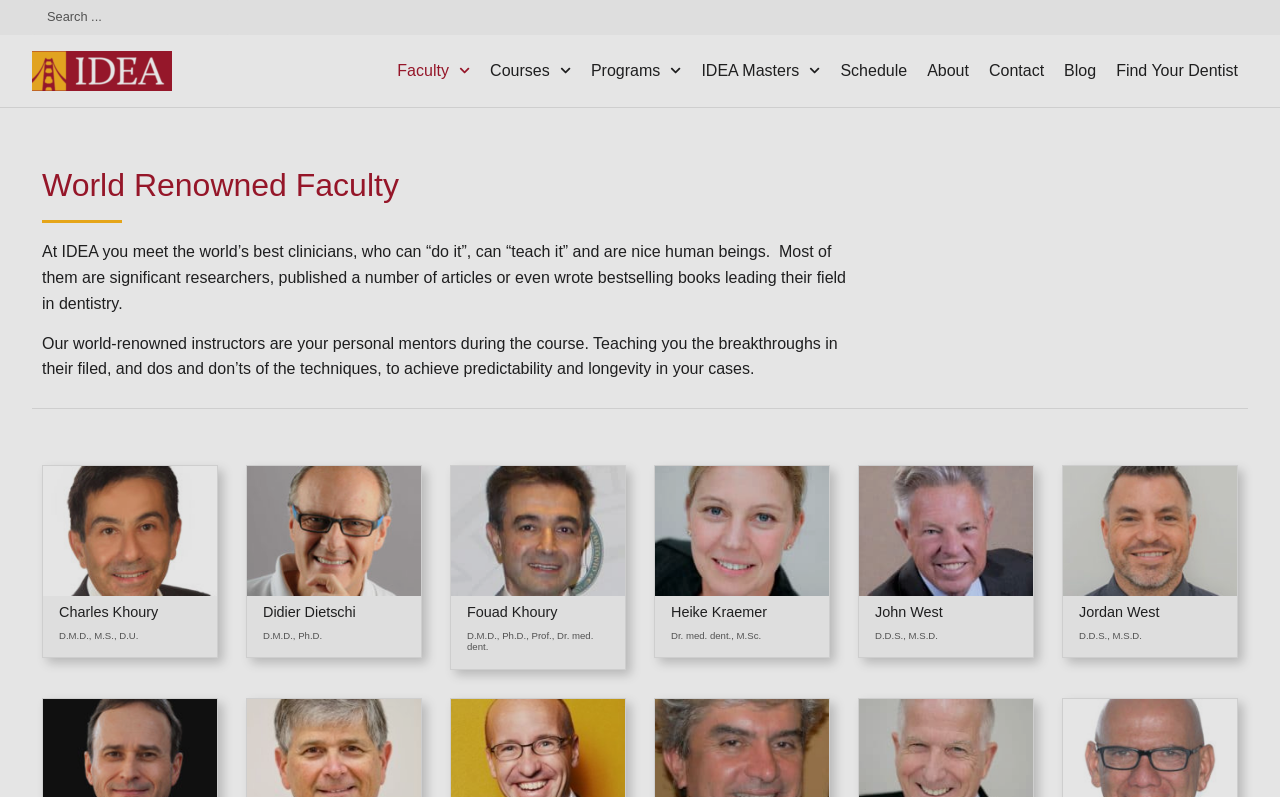What is the profession of the faculty members?
Using the screenshot, give a one-word or short phrase answer.

Dentists